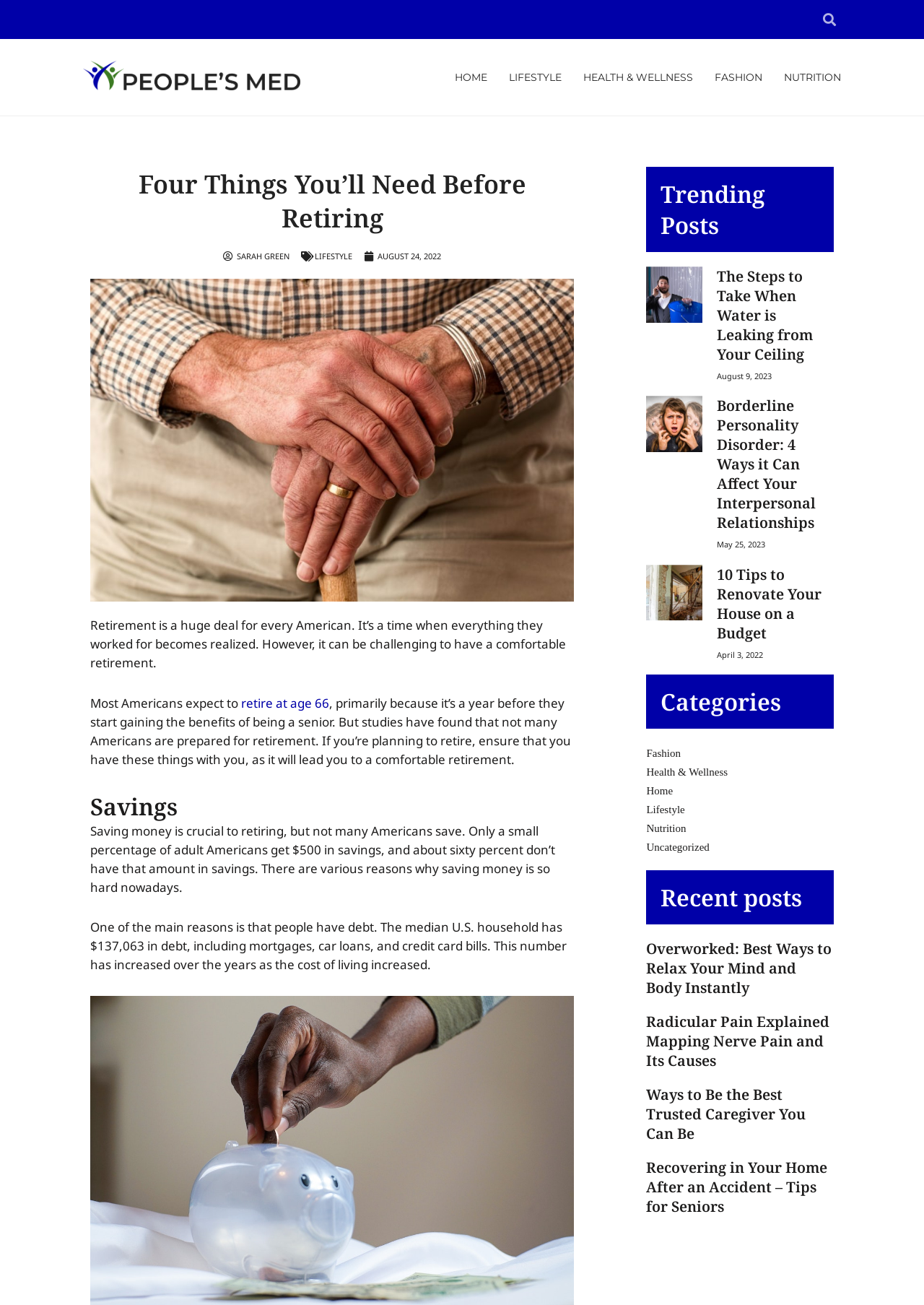Given the element description, predict the bounding box coordinates in the format (top-left x, top-left y, bottom-right x, bottom-right y), using floating point numbers between 0 and 1: Sarah Green

[0.242, 0.191, 0.313, 0.202]